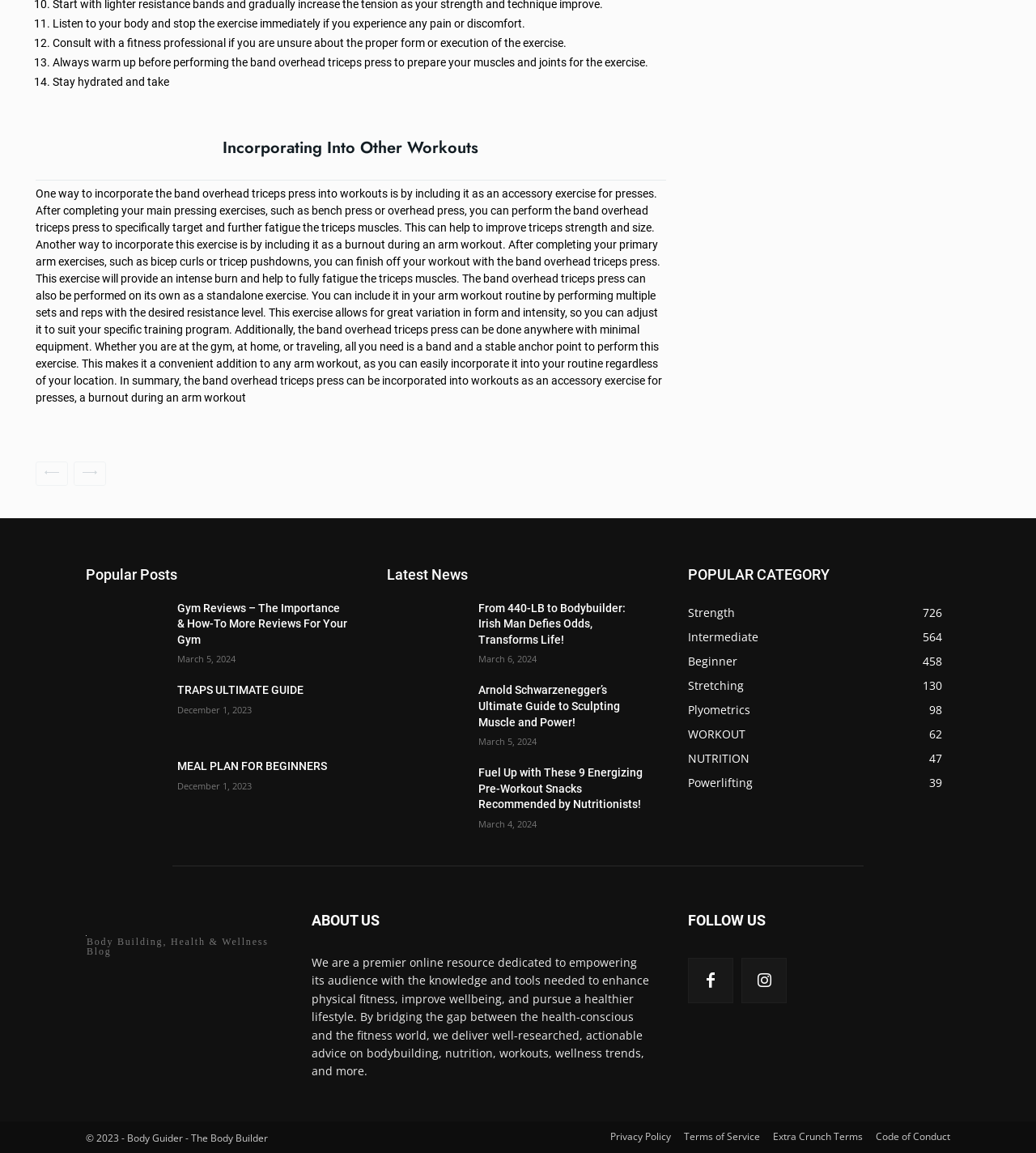Provide the bounding box coordinates of the HTML element described by the text: "Privacy Policy".

[0.589, 0.978, 0.648, 0.993]